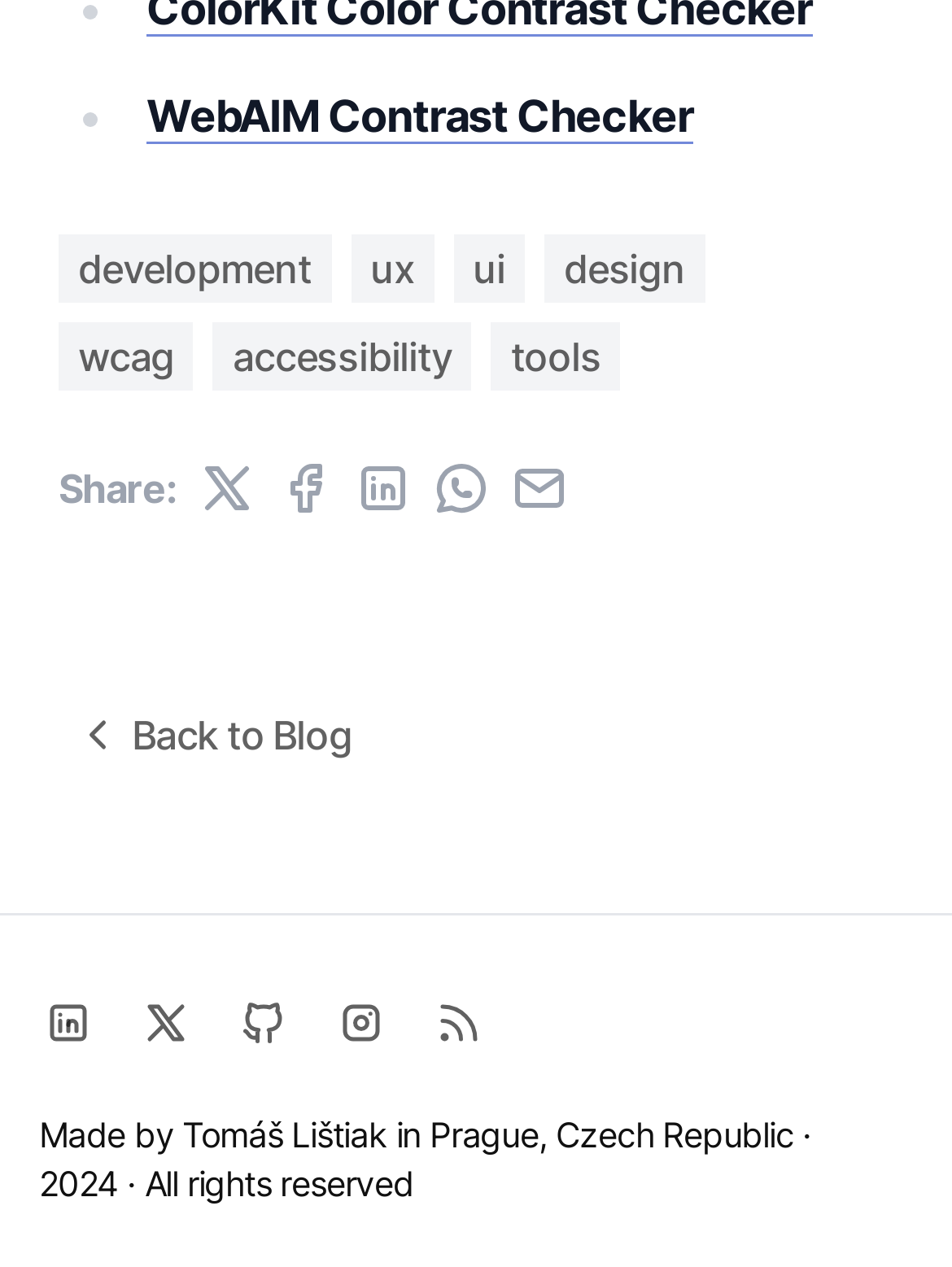Please specify the bounding box coordinates of the region to click in order to perform the following instruction: "Visit GitHub".

[0.226, 0.769, 0.328, 0.846]